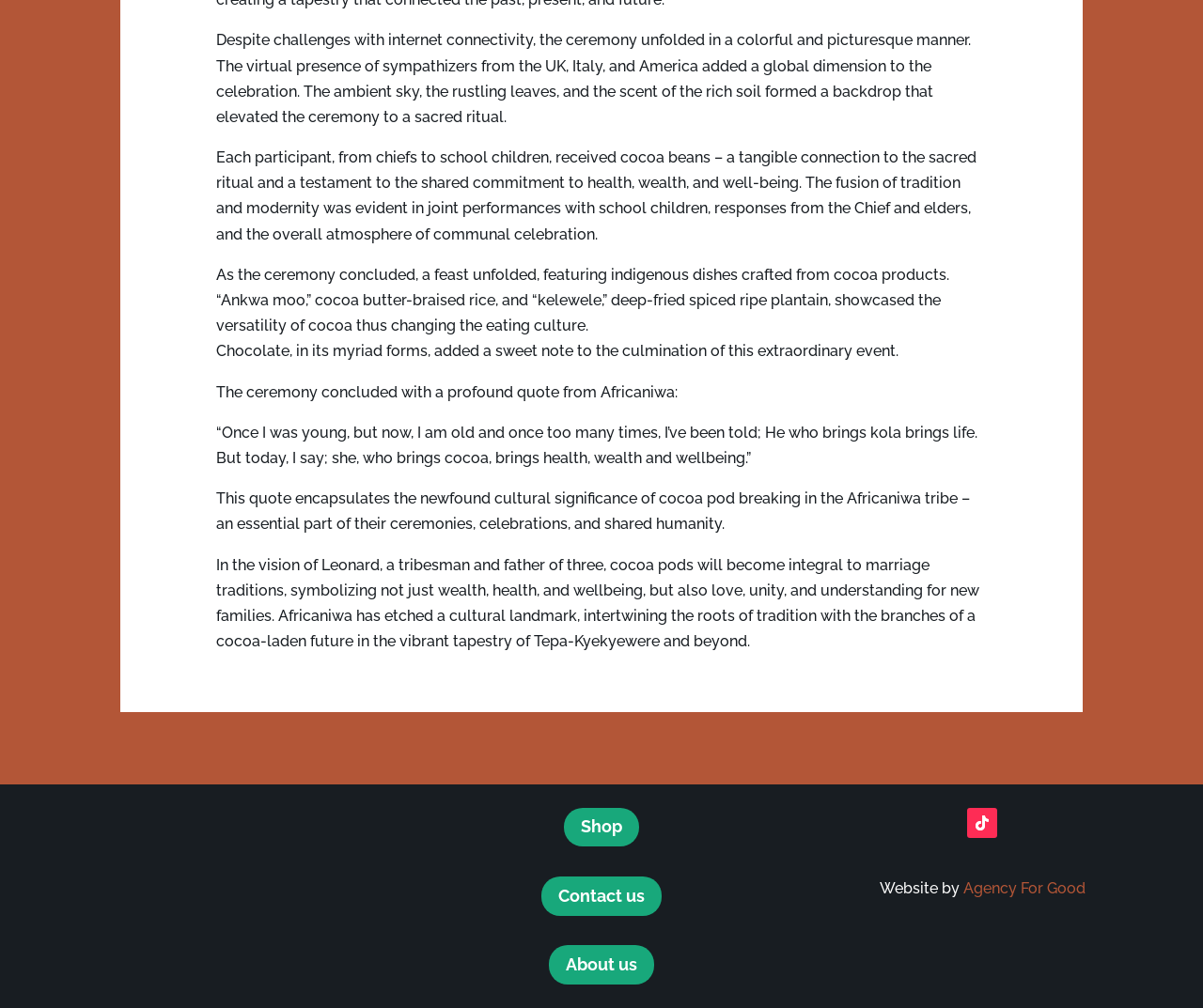What is the name of the agency that created the website?
Using the image as a reference, answer the question in detail.

The website footer mentions 'Website by Agency For Good', indicating that the agency is responsible for creating the website.